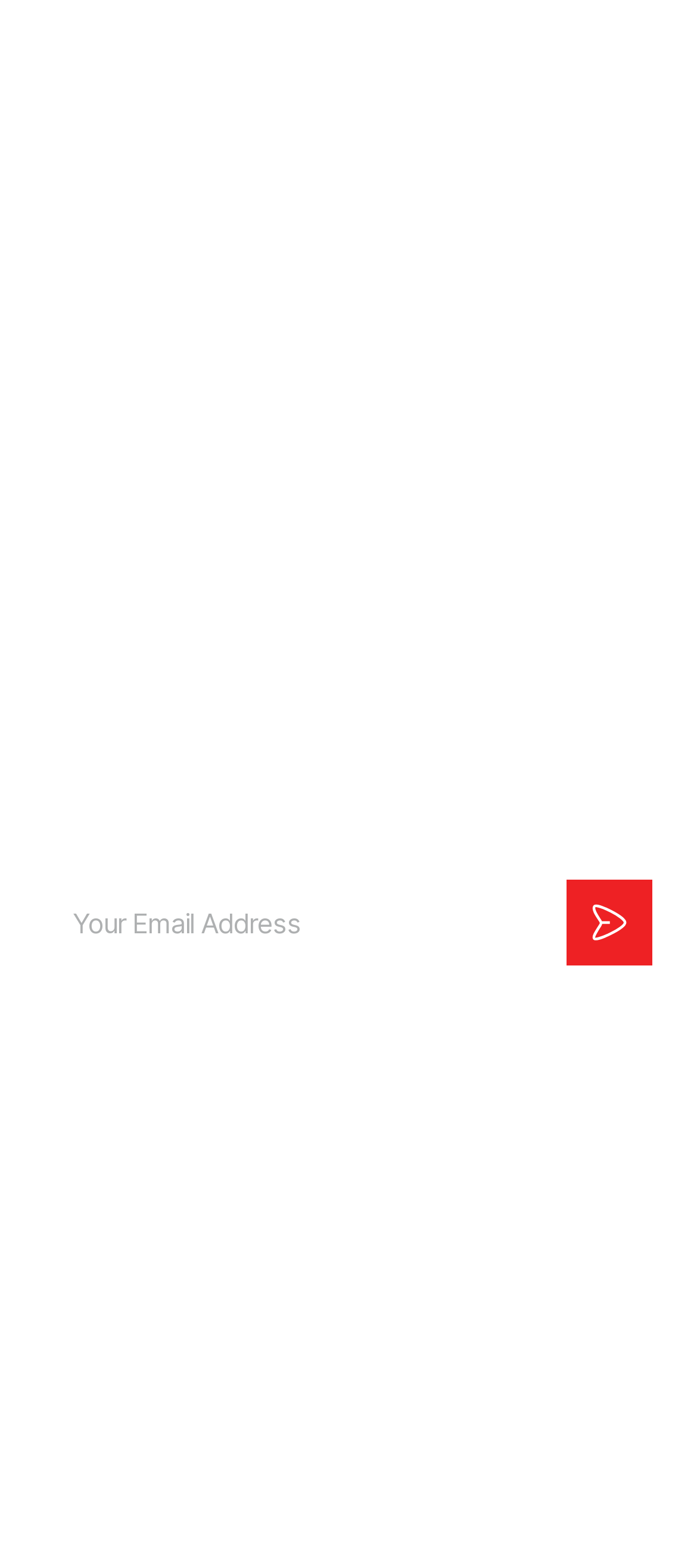Could you find the bounding box coordinates of the clickable area to complete this instruction: "View local news"?

[0.063, 0.095, 0.271, 0.121]